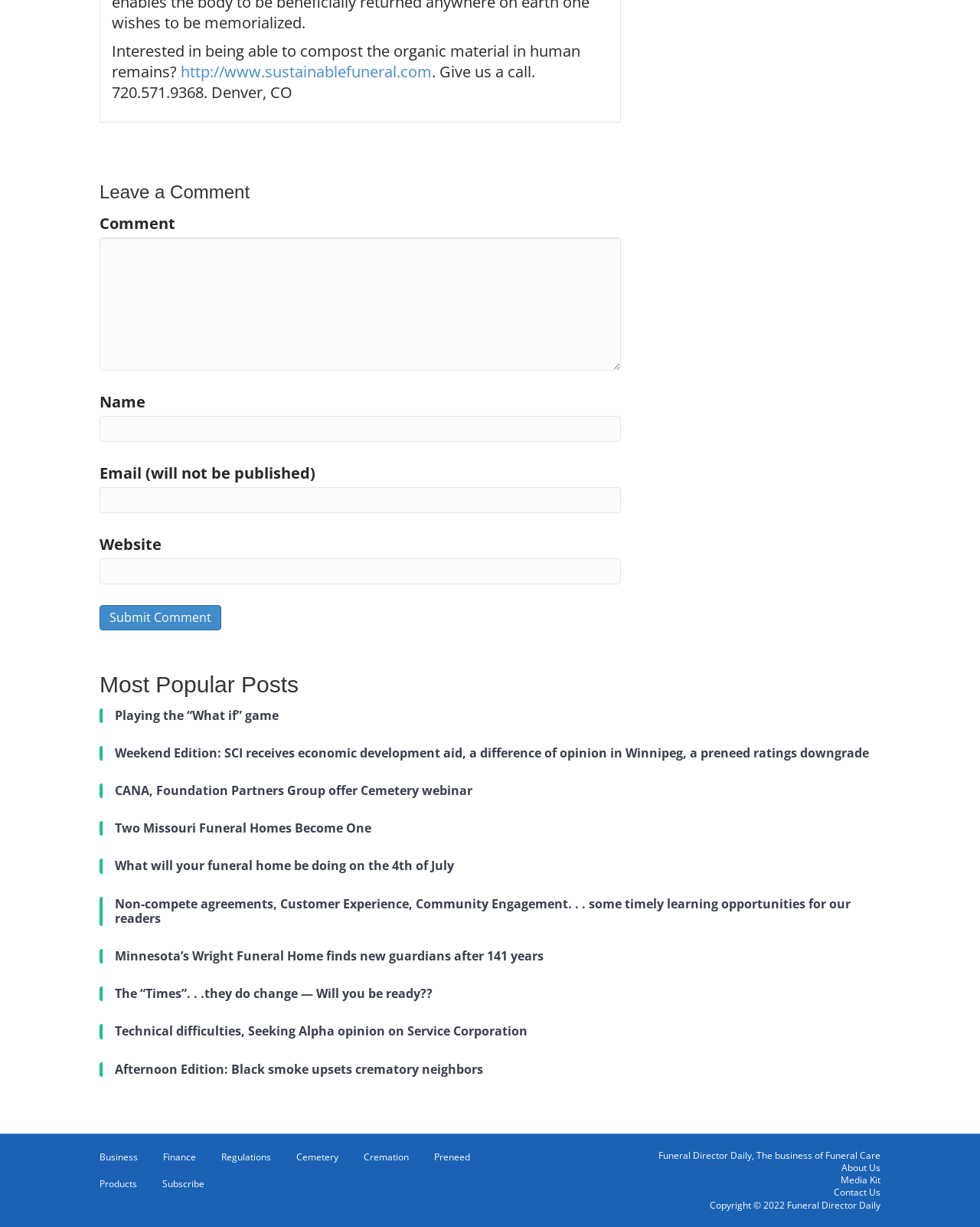Locate the bounding box coordinates of the area that needs to be clicked to fulfill the following instruction: "Click the 'Submit Comment' button". The coordinates should be in the format of four float numbers between 0 and 1, namely [left, top, right, bottom].

[0.102, 0.493, 0.226, 0.514]